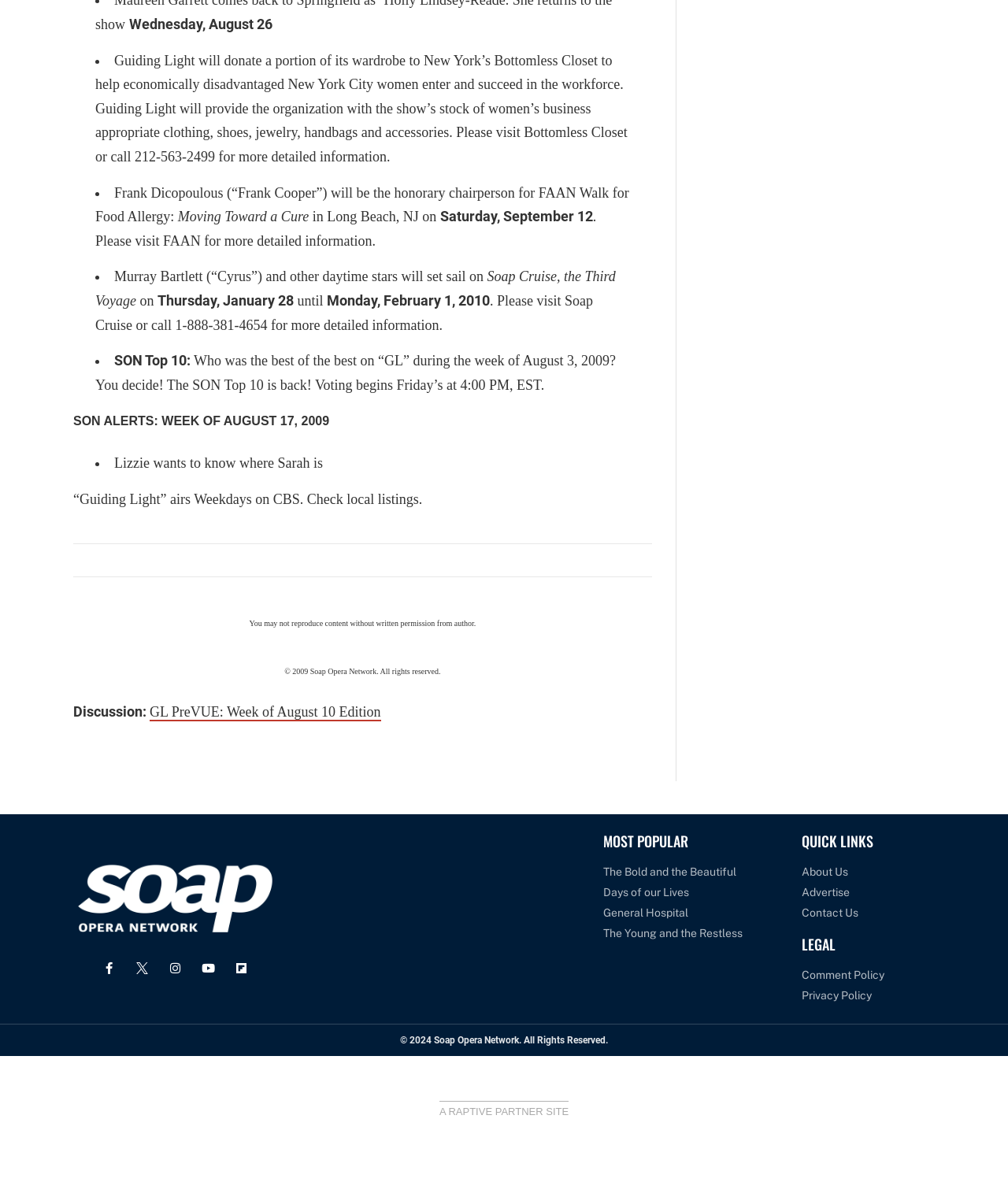What is the name of the cruise that Murray Bartlett will set sail on?
Your answer should be a single word or phrase derived from the screenshot.

Soap Cruise, the Third Voyage